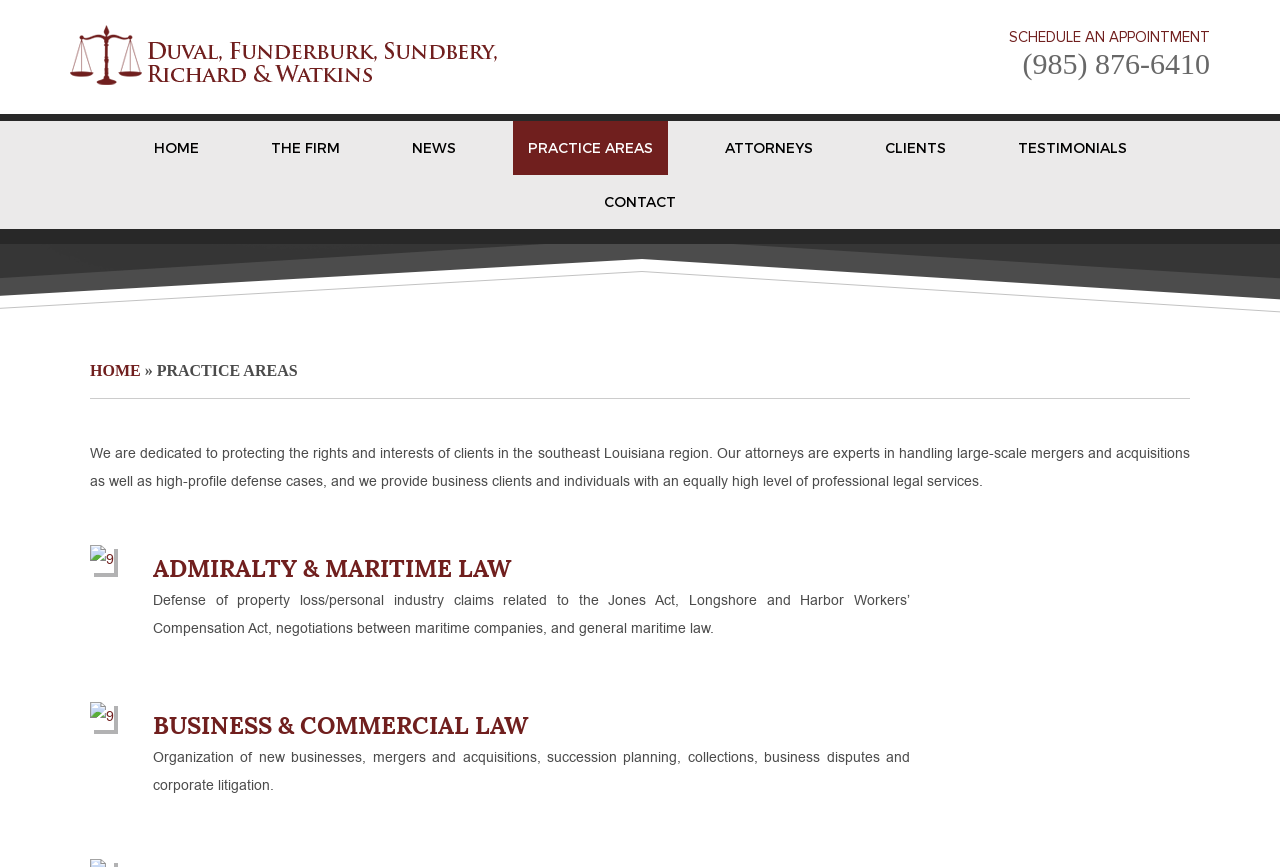Determine the bounding box coordinates of the region to click in order to accomplish the following instruction: "Click the 'CONTACT' link". Provide the coordinates as four float numbers between 0 and 1, specifically [left, top, right, bottom].

[0.46, 0.202, 0.54, 0.264]